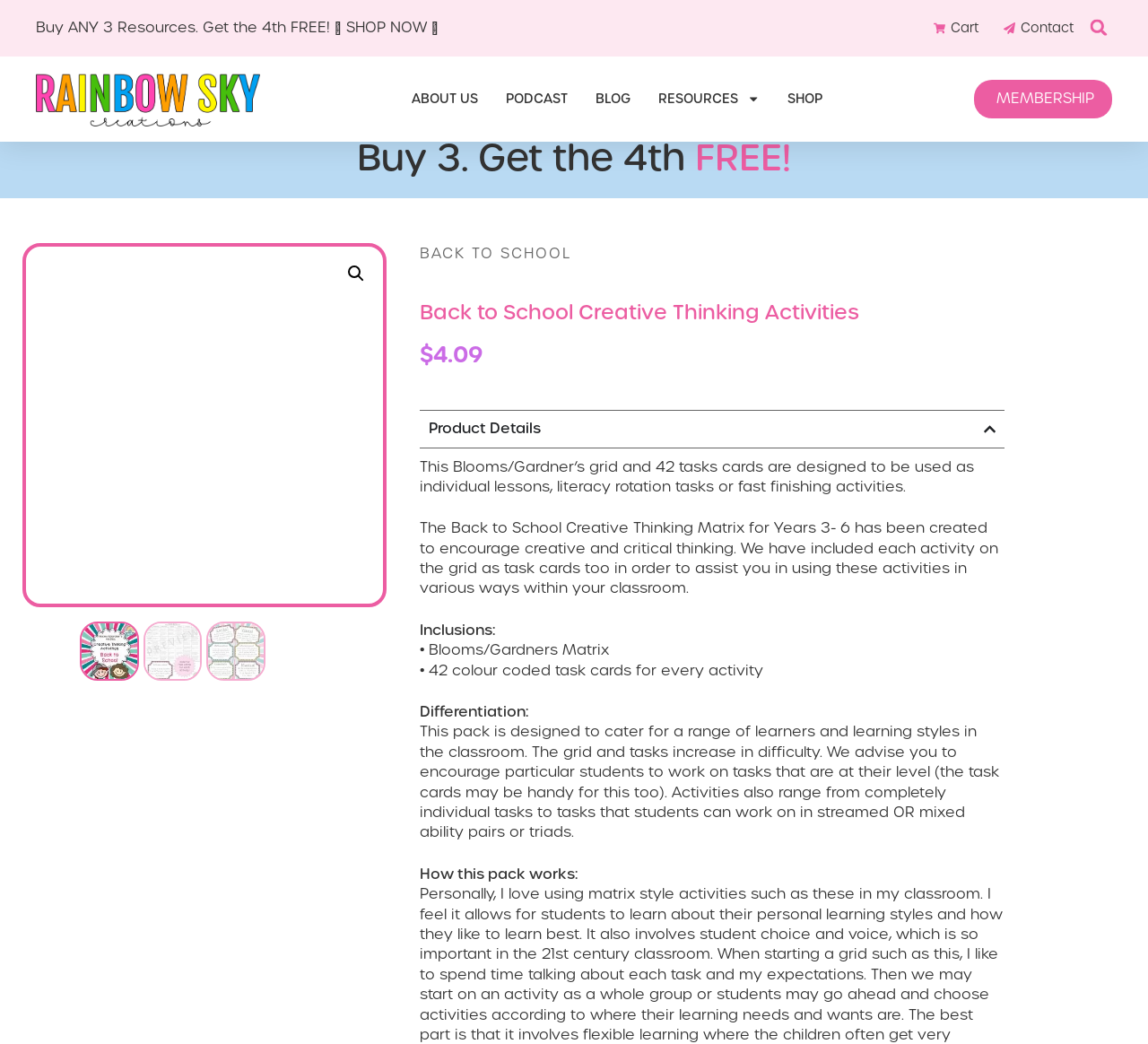Generate a comprehensive caption for the webpage you are viewing.

This webpage is about "Back to School Creative Thinking Activities" and appears to be an online store or marketplace. At the top, there is a prominent heading that reads "Buy ANY 3 Resources. Get the 4th FREE! SHOP NOW" with a call-to-action link. To the right of this heading, there are links to "Cart", "Contact", and a search bar with a "Search" button.

Below the top section, there is a navigation menu with links to "ABOUT US", "PODCAST", "BLOG", "RESOURCES", and "SHOP". The "RESOURCES" link has a dropdown menu. 

On the left side of the page, there is a large section dedicated to the product "Back to School Creative Thinking Activities". It has a heading with the same name, followed by a price of $4.09. Below the price, there is a "Product Details" section that provides a detailed description of the product, including its features and how it can be used in the classroom.

The page also features several images, including a grid of colorful icons, a logo, and a few other decorative elements. There are also several links to related products or resources, including "B2SThinkingGrid" and "Rainbow Sky Creations".